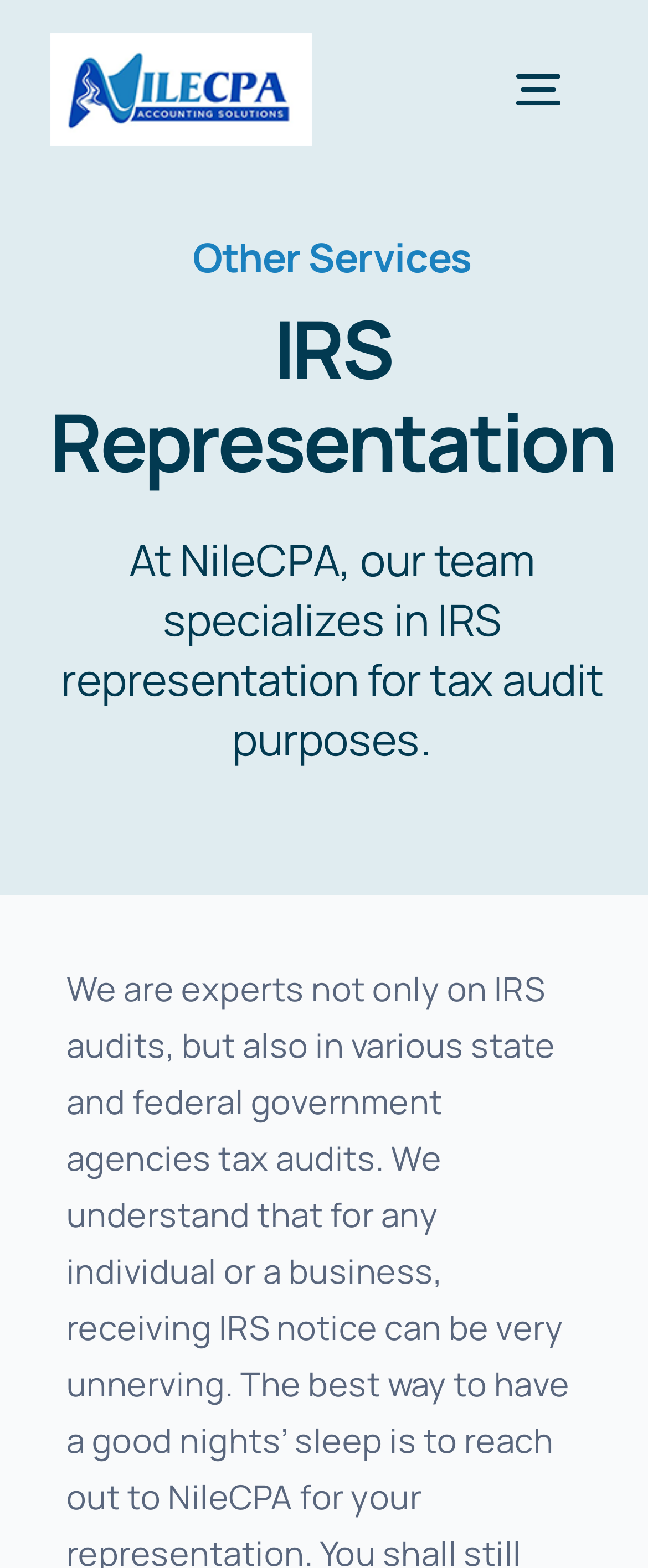Please find the bounding box coordinates in the format (top-left x, top-left y, bottom-right x, bottom-right y) for the given element description. Ensure the coordinates are floating point numbers between 0 and 1. Description: aria-label="LOGO 5 GOOD"

[0.077, 0.017, 0.483, 0.046]